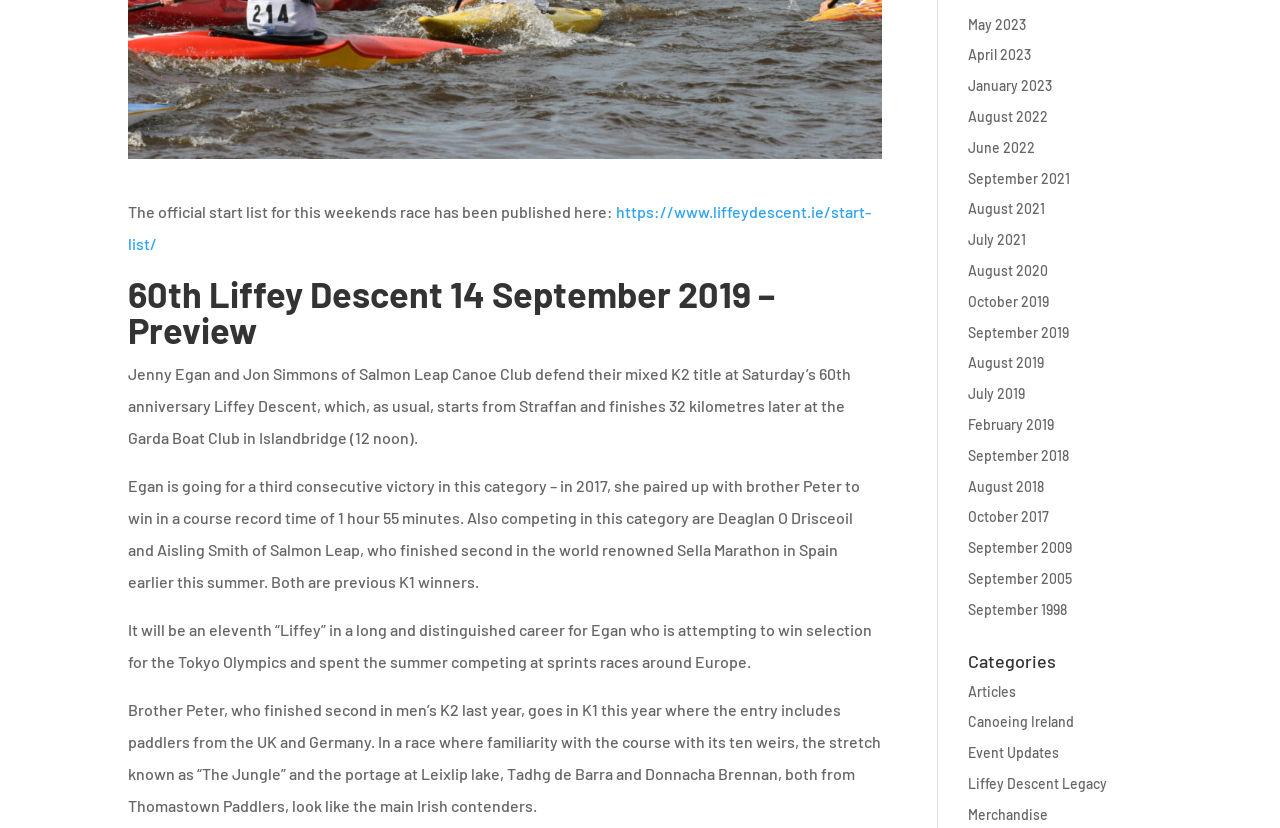Bounding box coordinates are given in the format (top-left x, top-left y, bottom-right x, bottom-right y). All values should be floating point numbers between 0 and 1. Provide the bounding box coordinate for the UI element described as: Merchandise

[0.756, 0.973, 0.819, 0.994]